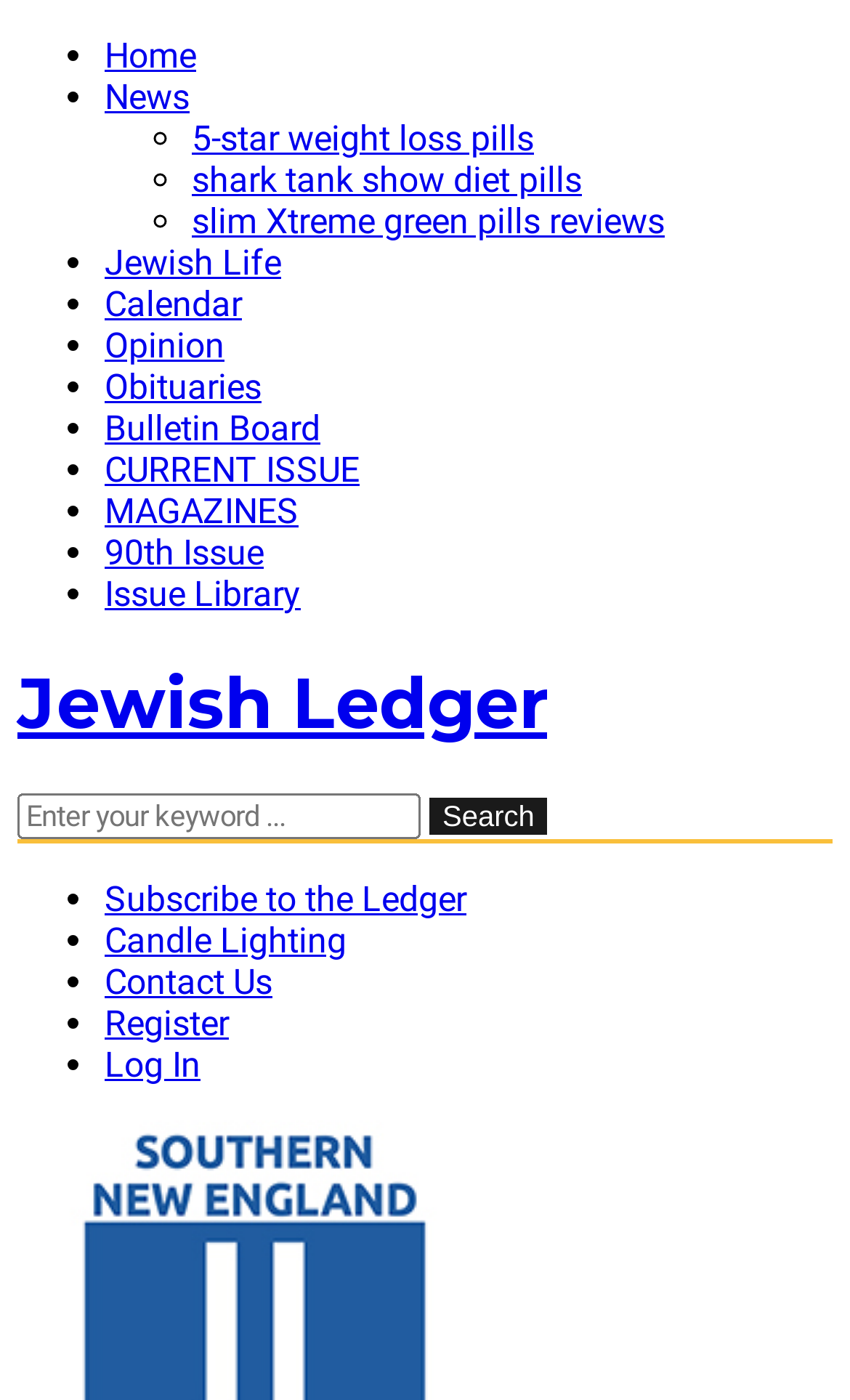Using the provided element description: "shark tank show diet pills", identify the bounding box coordinates. The coordinates should be four floats between 0 and 1 in the order [left, top, right, bottom].

[0.226, 0.114, 0.685, 0.143]